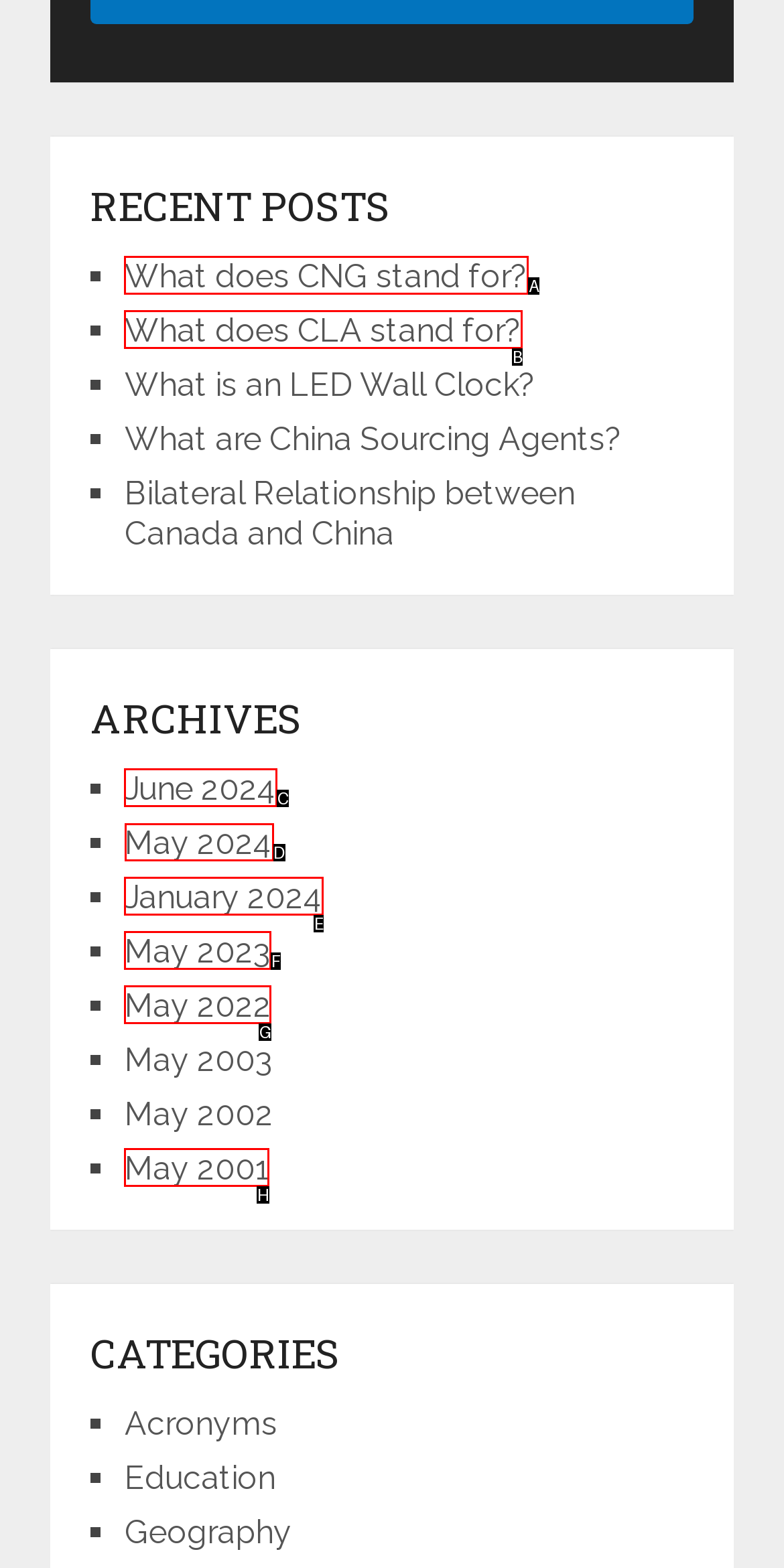Determine which UI element you should click to perform the task: View posts from May 2024
Provide the letter of the correct option from the given choices directly.

D